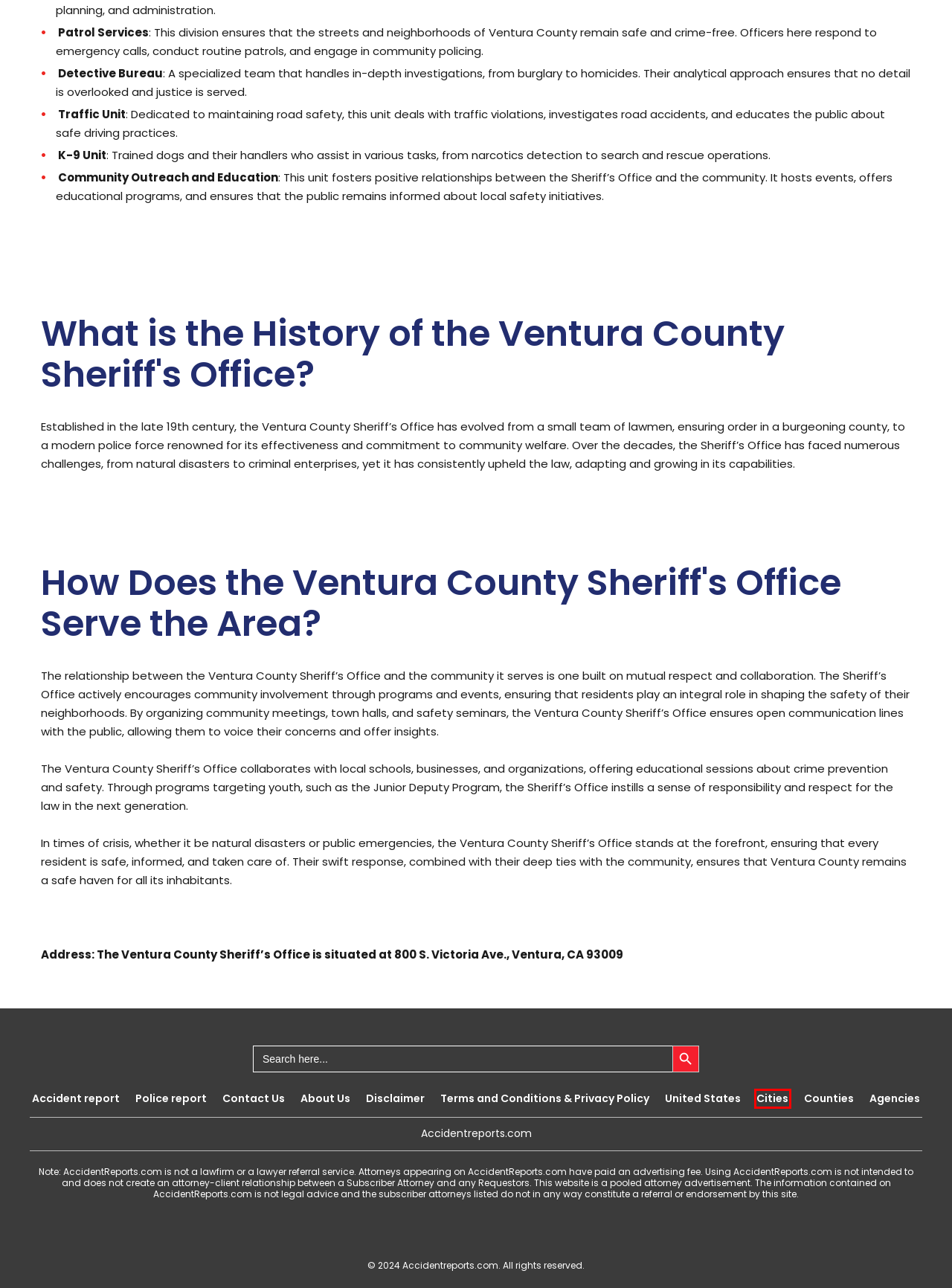You are provided with a screenshot of a webpage that includes a red rectangle bounding box. Please choose the most appropriate webpage description that matches the new webpage after clicking the element within the red bounding box. Here are the candidates:
A. United states - Accidentreports.com
B. Disclaimer - Accidentreports.com
C. Terms and Conditions & Privacy Policy - Accidentreports.com
D. Counties - Accidentreports.com
E. About Us - AccidentReports.com LLC
F. Cities - Accidentreports.com
G. Police report - Accidentreports.com
H. Agencies - Accidentreports.com

F